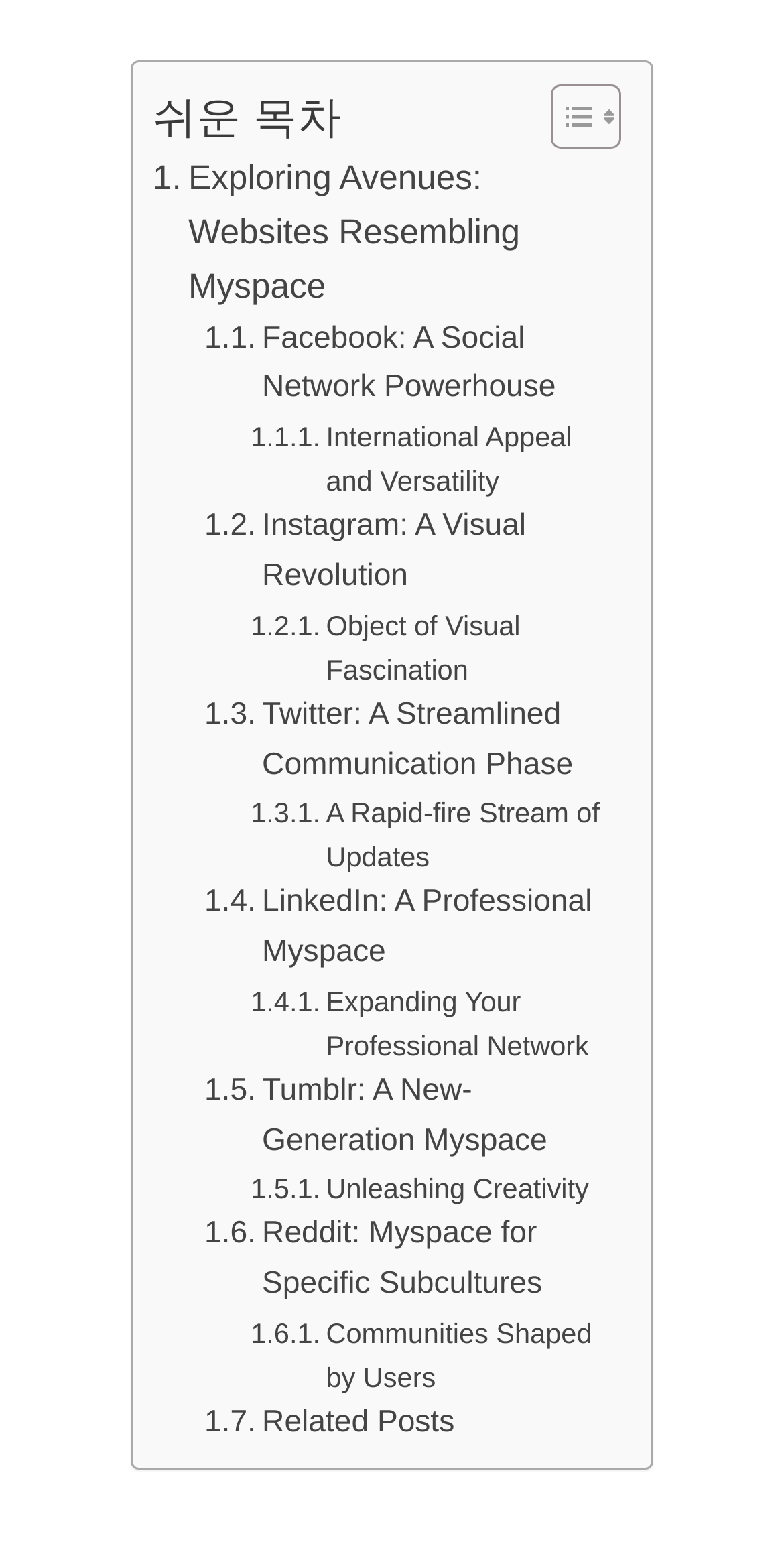Pinpoint the bounding box coordinates of the element that must be clicked to accomplish the following instruction: "Click the Get in Touch button". The coordinates should be in the format of four float numbers between 0 and 1, i.e., [left, top, right, bottom].

None